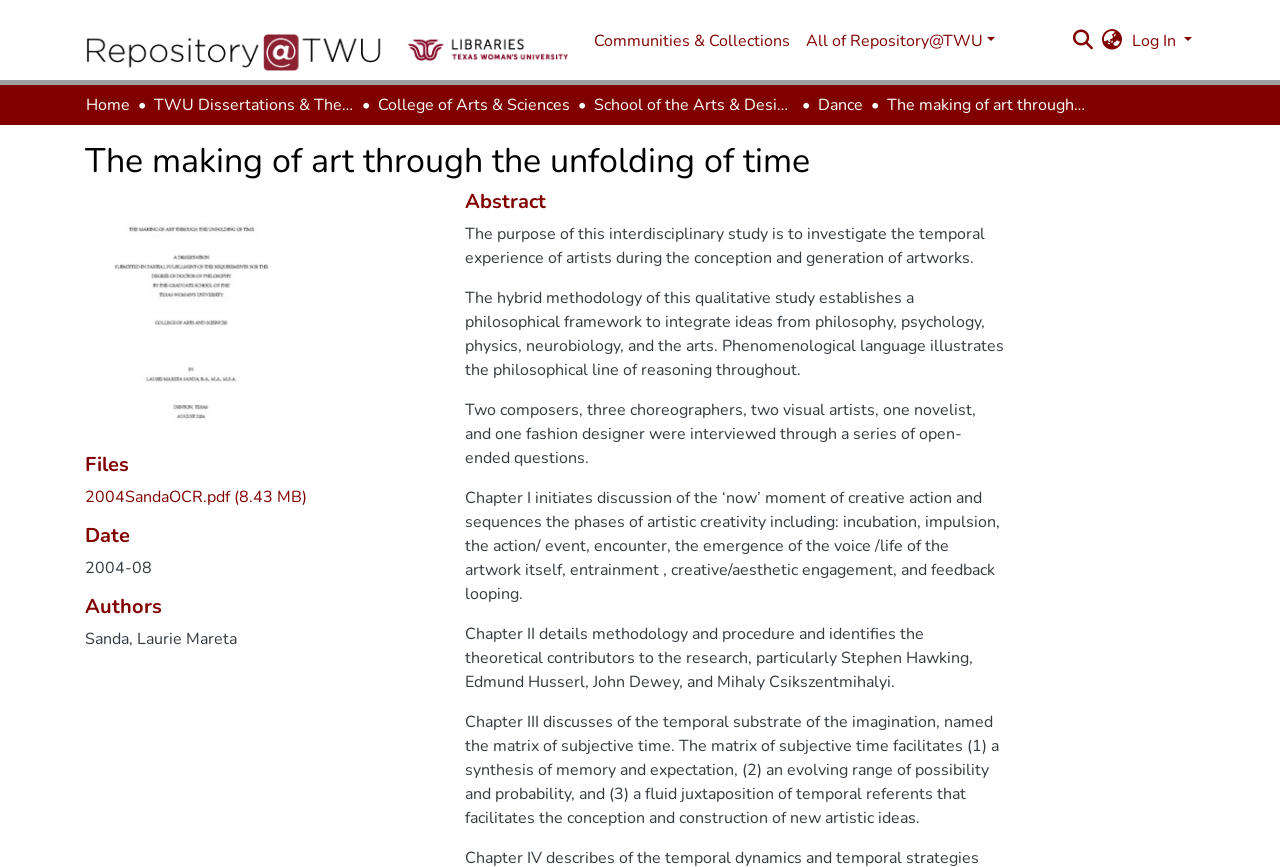Explain the features and main sections of the webpage comprehensively.

The webpage is about a research study on the temporal experience of artists during the conception and generation of artworks. At the top, there is a main navigation bar that spans the entire width of the page, containing several links and buttons, including a repository logo, a search bar, and a language switch button. Below the navigation bar, there is a breadcrumb navigation section that shows the current location of the page, with links to the home page, TWU Dissertations & Theses, College of Arts & Sciences, School of the Arts & Design, and Dance.

The main content of the page is divided into several sections. The first section has a heading that matches the title of the page, "The making of art through the unfolding of time". Below the heading, there is a section with three headings: "Files", "Date", and "Authors". The "Files" section has a link to a PDF file, while the "Date" section shows the date "2004-08", and the "Authors" section lists the author's name, "Sanda, Laurie Mareta".

The next section has a heading "Abstract", which contains a brief summary of the research study. The abstract is divided into four paragraphs, which describe the purpose of the study, the methodology used, and the results of the study. The paragraphs are quite long and provide detailed information about the study.

Overall, the webpage has a simple and clean layout, with a focus on presenting the research study's information in a clear and organized manner. There are no images on the page, except for the repository logo at the top.